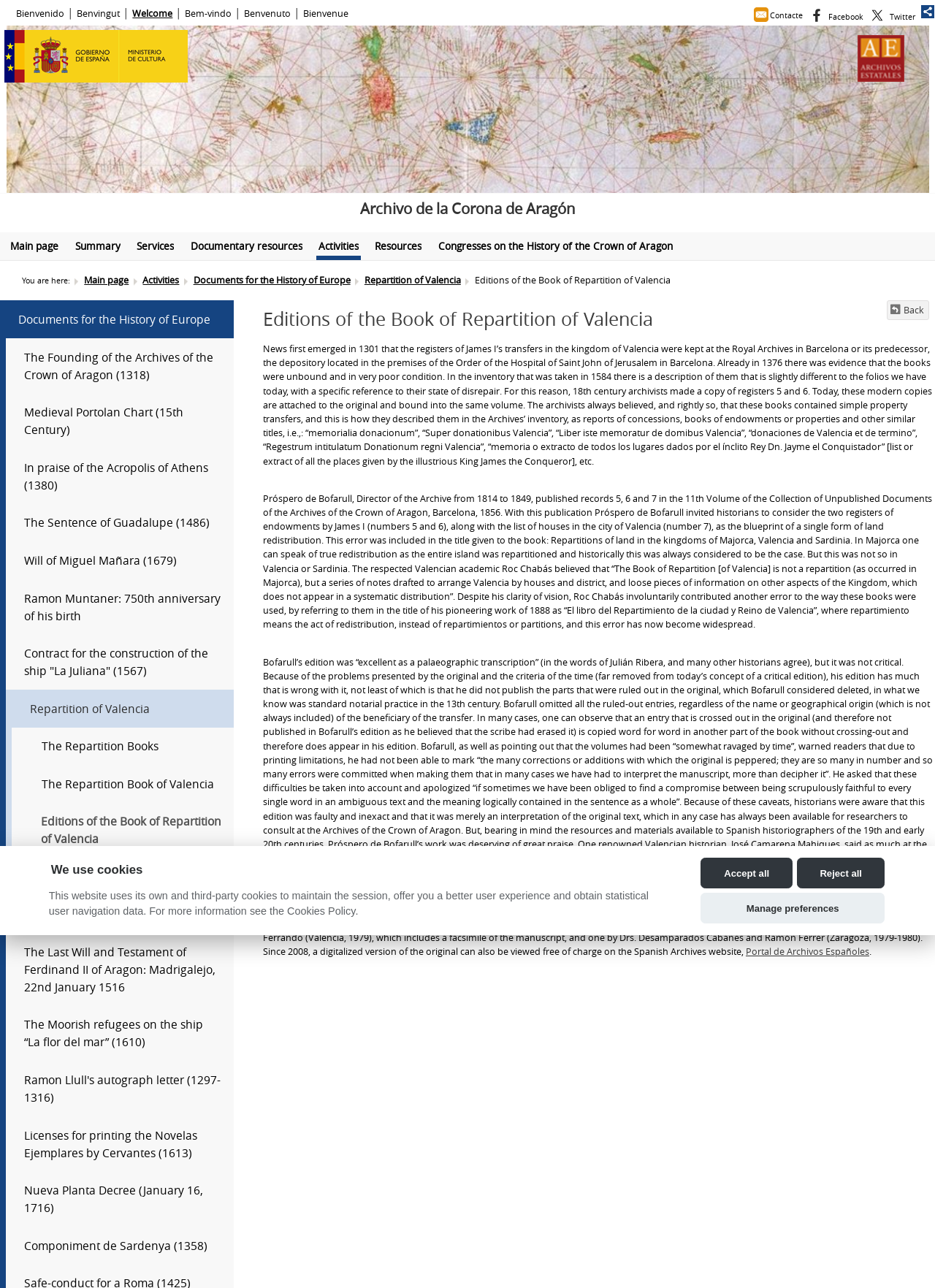Please examine the image and provide a detailed answer to the question: What is the format of the 1939 edition of the Llibre del Repartiment?

According to the text, the 1939 edition of the Llibre del Repartiment, produced by Julián Ribera y Tarragó, is a photographic edition, but it does not include the transcription that was planned.